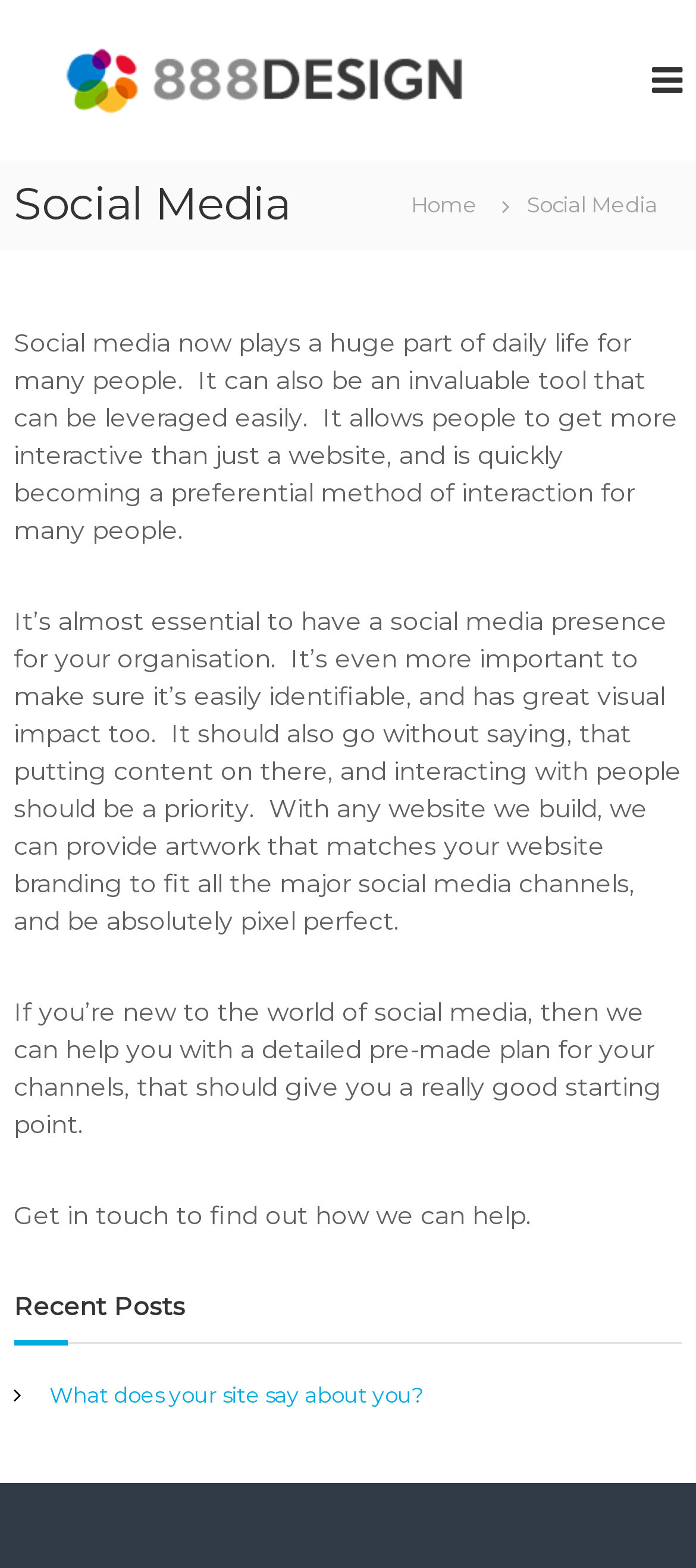Using the information in the image, could you please answer the following question in detail:
What is the importance of social media?

The importance of social media is mentioned in the article section of the webpage, which states that 'It’s almost essential to have a social media presence for your organisation.' This implies that social media is crucial for organizations.